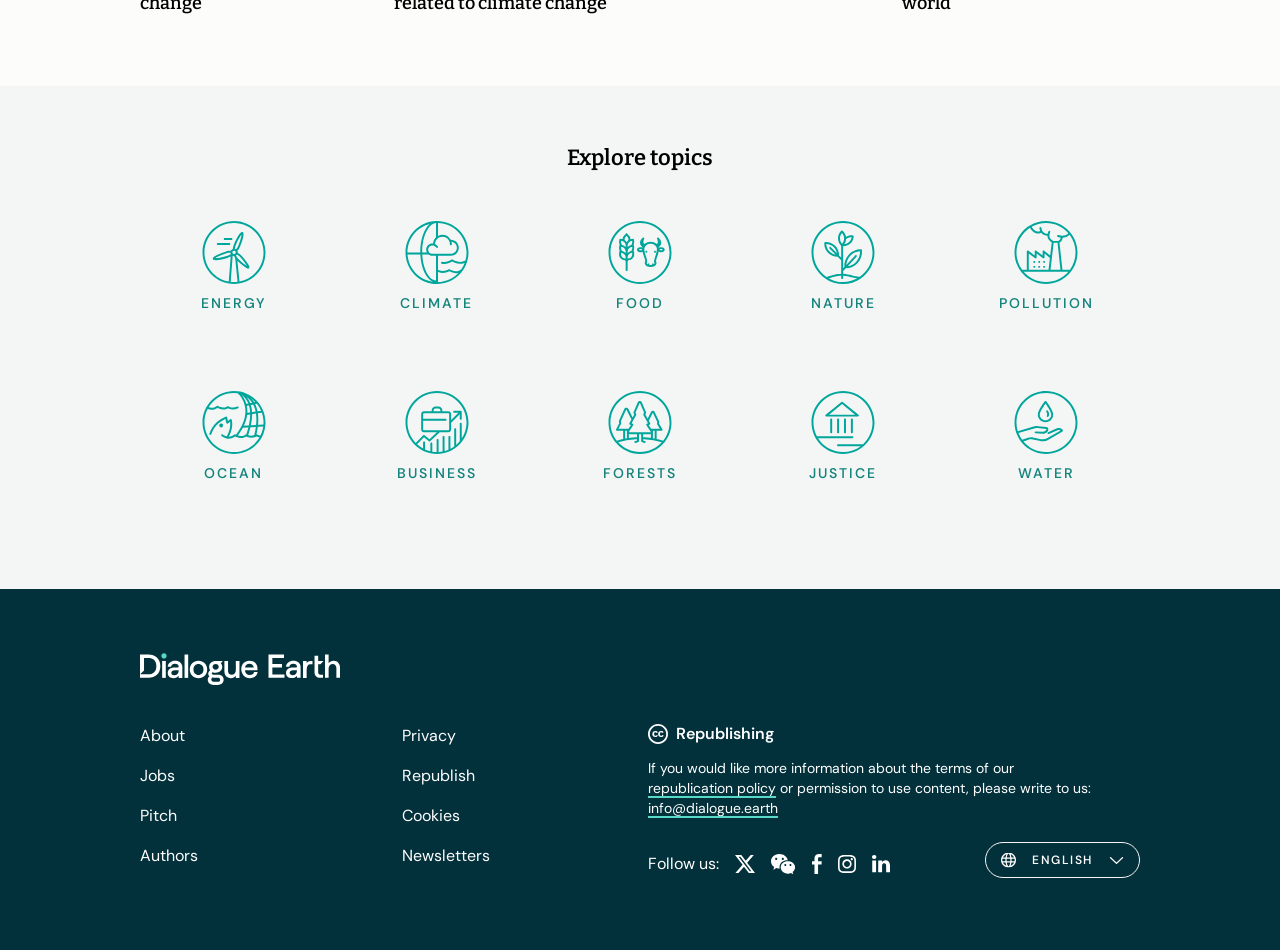What is the last link in the footer section?
Please give a detailed and elaborate answer to the question.

I looked at the links in the footer section and found that the last link is 'Newsletters', which is located at the bottom right corner of the webpage.